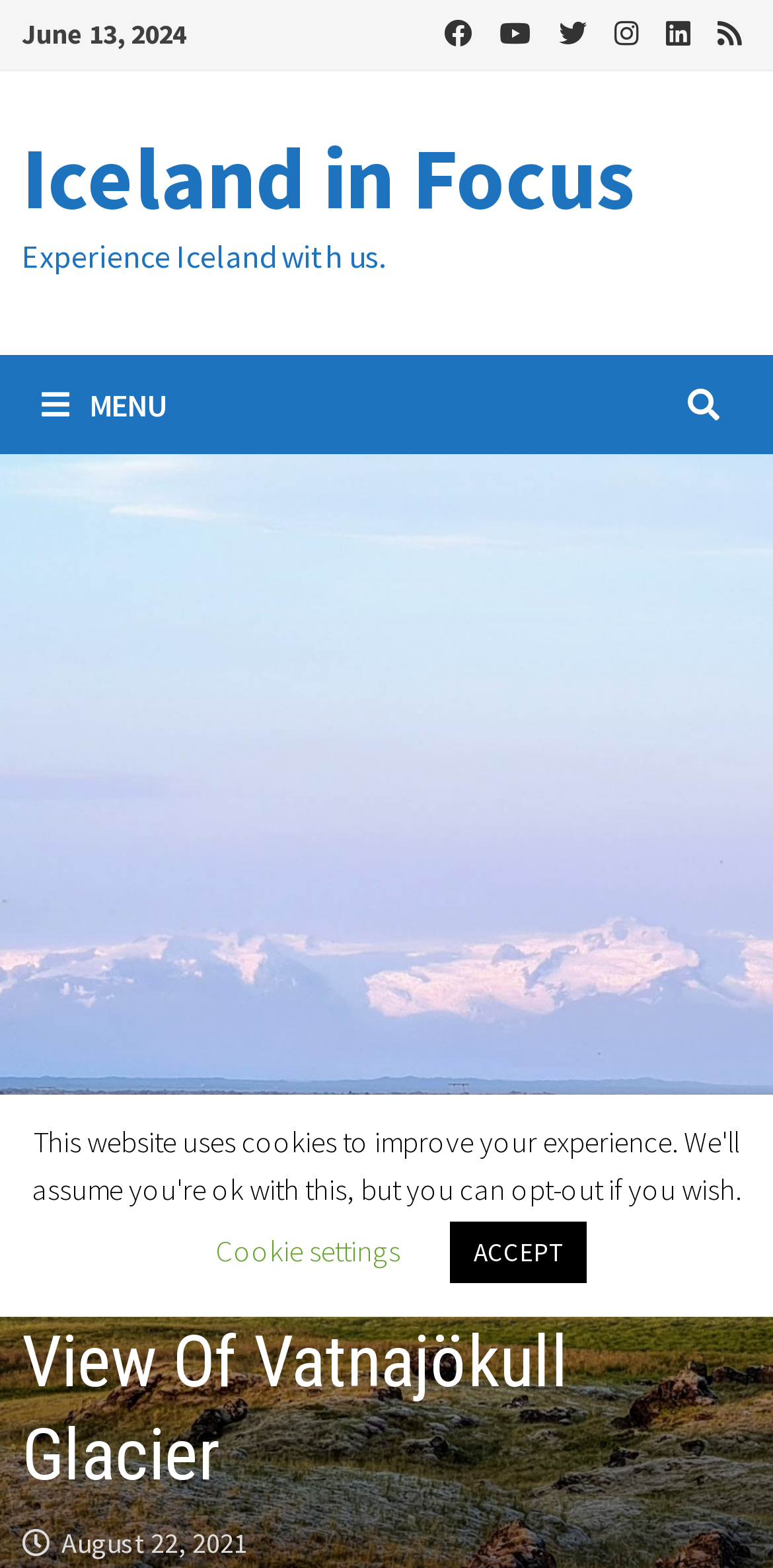Extract the bounding box for the UI element that matches this description: "August 22, 2021August 22, 2021".

[0.08, 0.972, 0.321, 0.995]